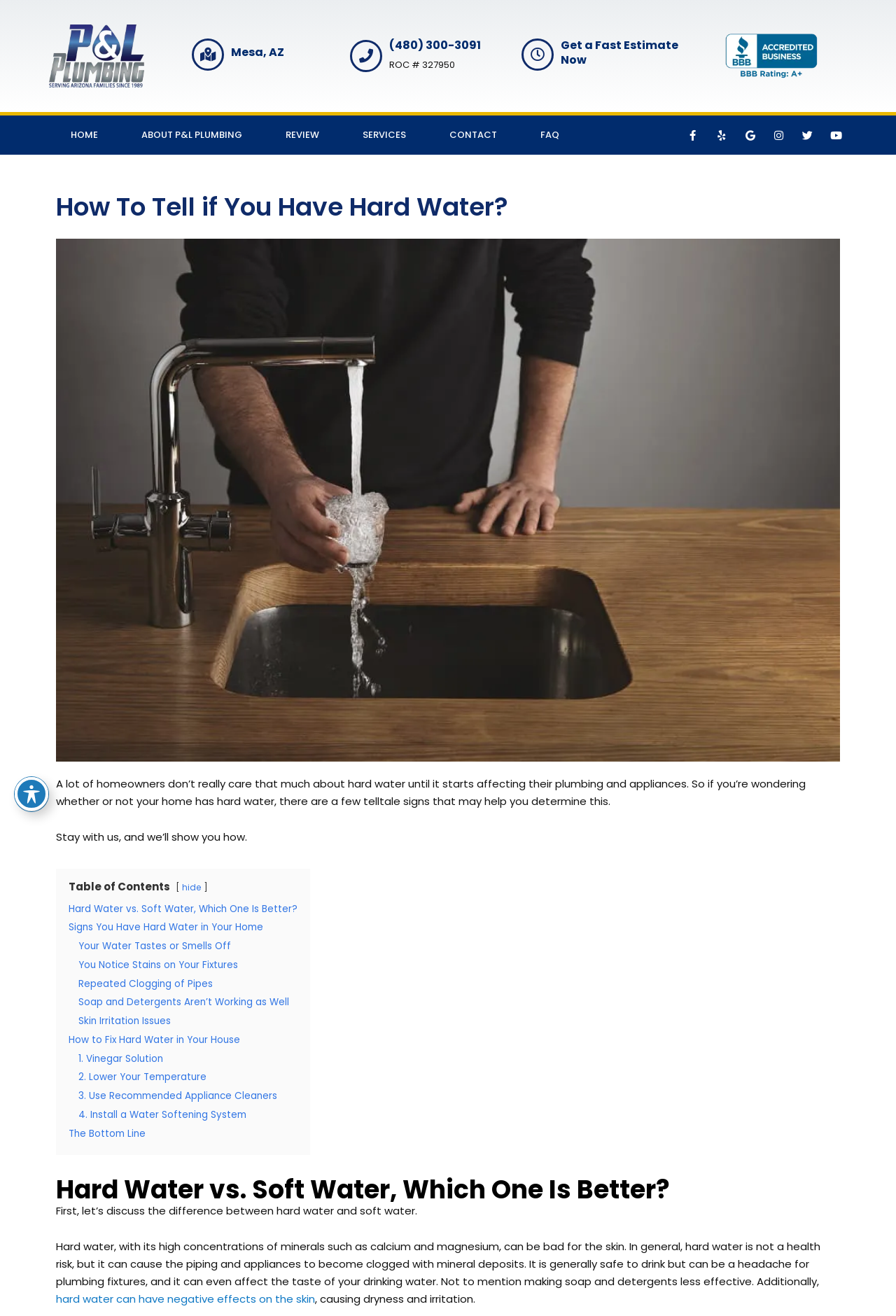What is the name of the company?
Identify the answer in the screenshot and reply with a single word or phrase.

P&L Plumbing